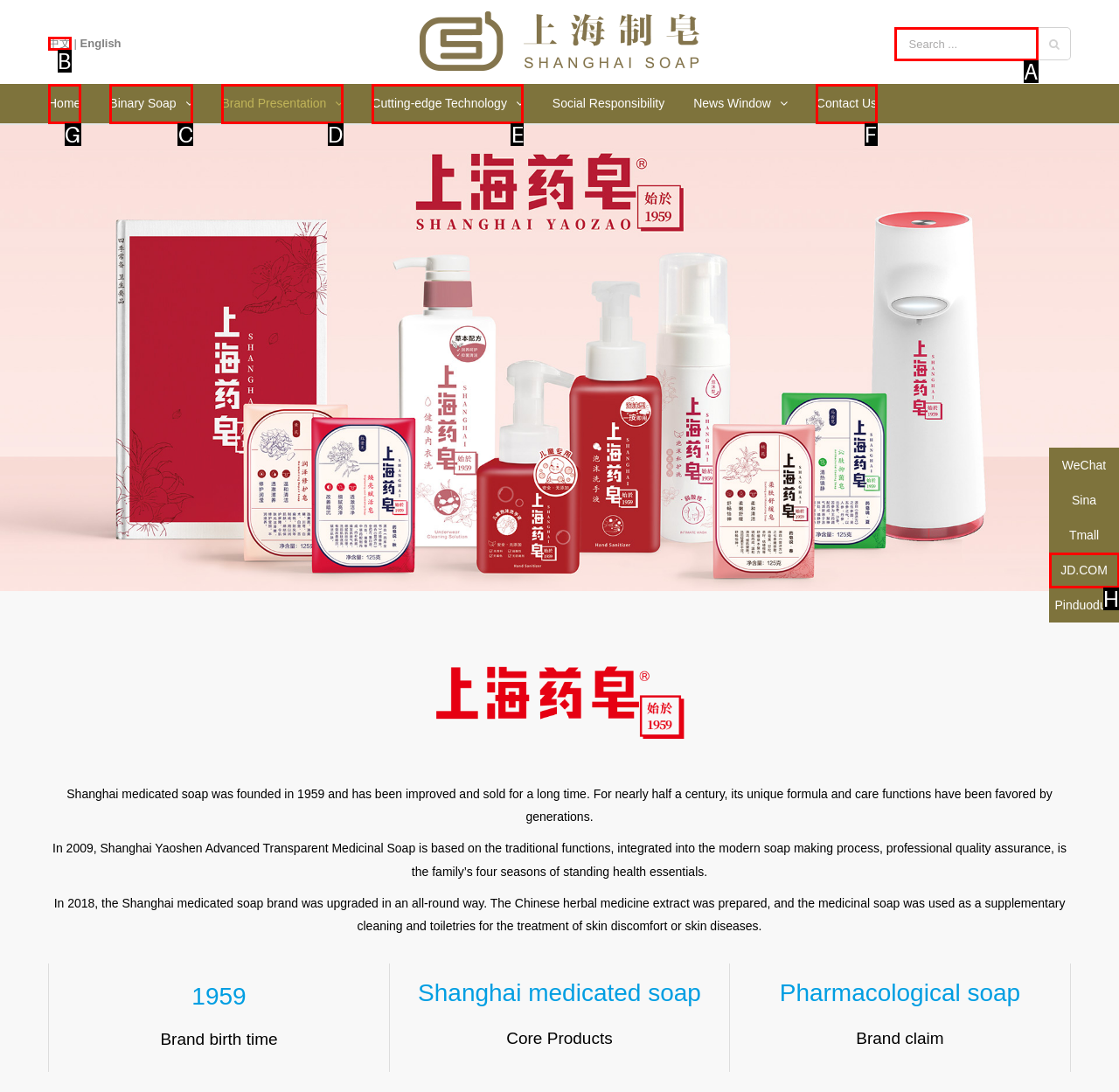Indicate which UI element needs to be clicked to fulfill the task: Go to Home page
Answer with the letter of the chosen option from the available choices directly.

G